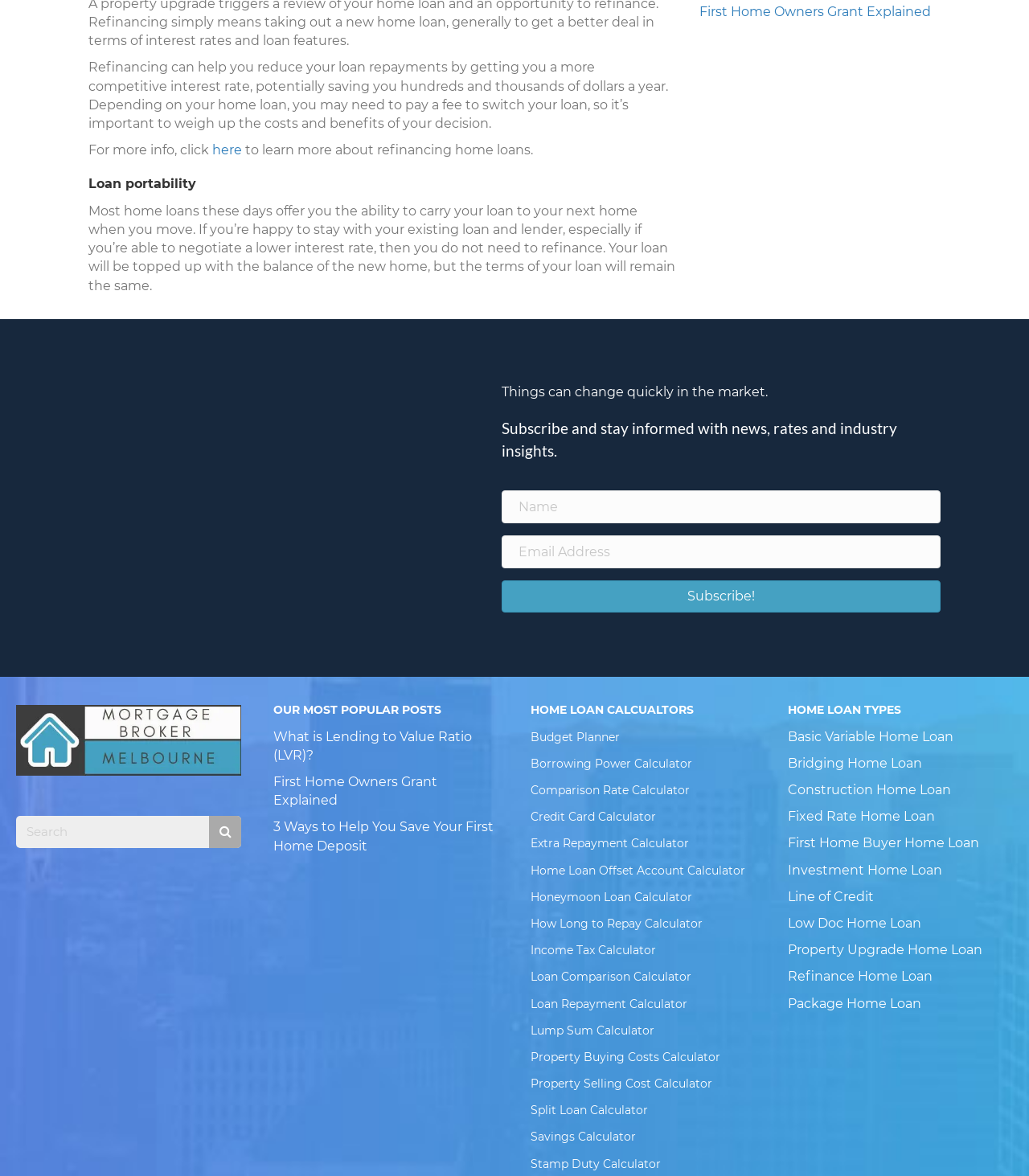Find the UI element described as: "aria-describedby="email-error" name="fl-subscribe-form-email" placeholder="Email Address"" and predict its bounding box coordinates. Ensure the coordinates are four float numbers between 0 and 1, [left, top, right, bottom].

[0.488, 0.455, 0.914, 0.483]